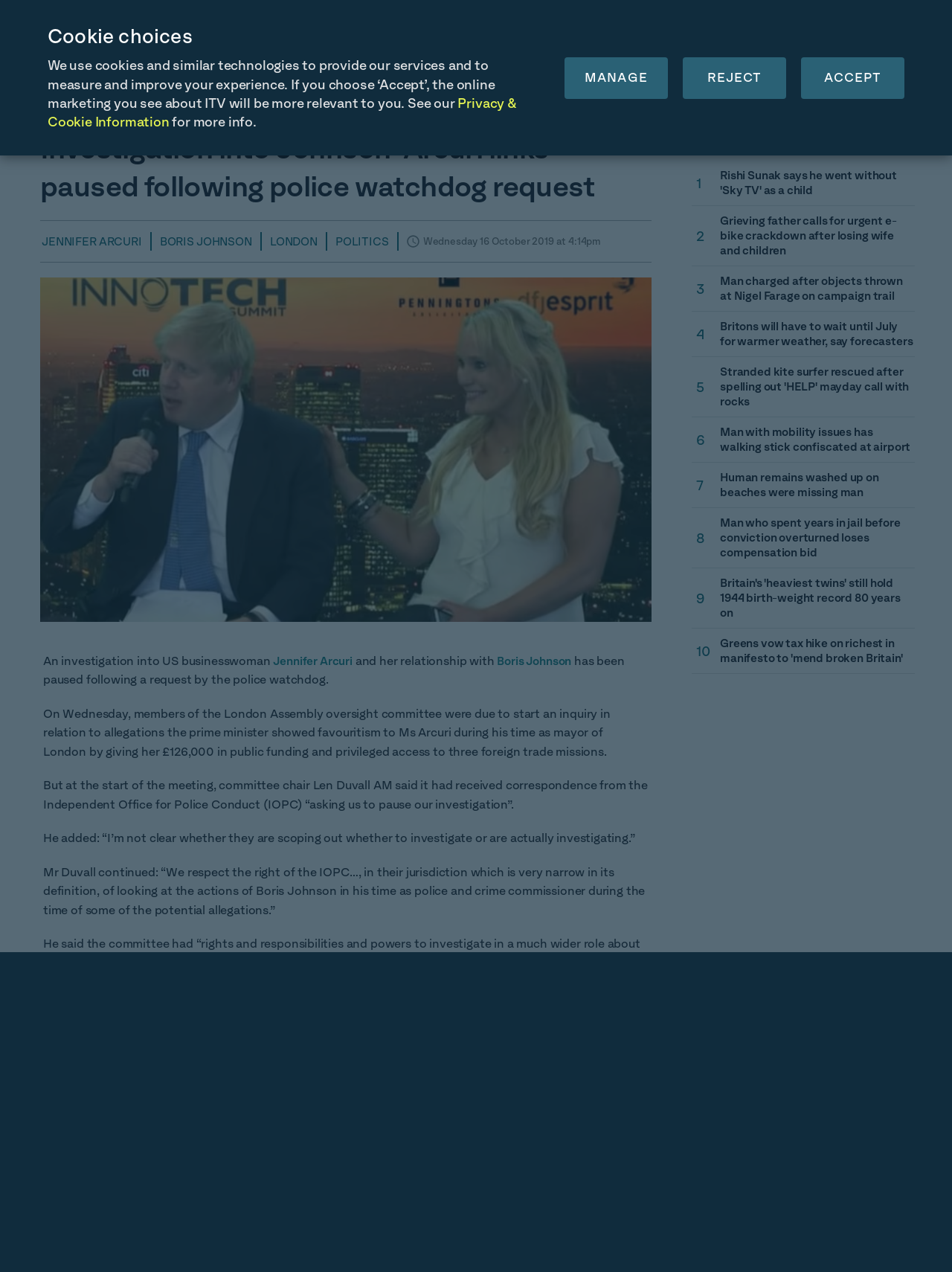Using the provided description: "alt="ITV News" title="ITV News"", find the bounding box coordinates of the corresponding UI element. The output should be four float numbers between 0 and 1, in the format [left, top, right, bottom].

[0.05, 0.044, 0.13, 0.066]